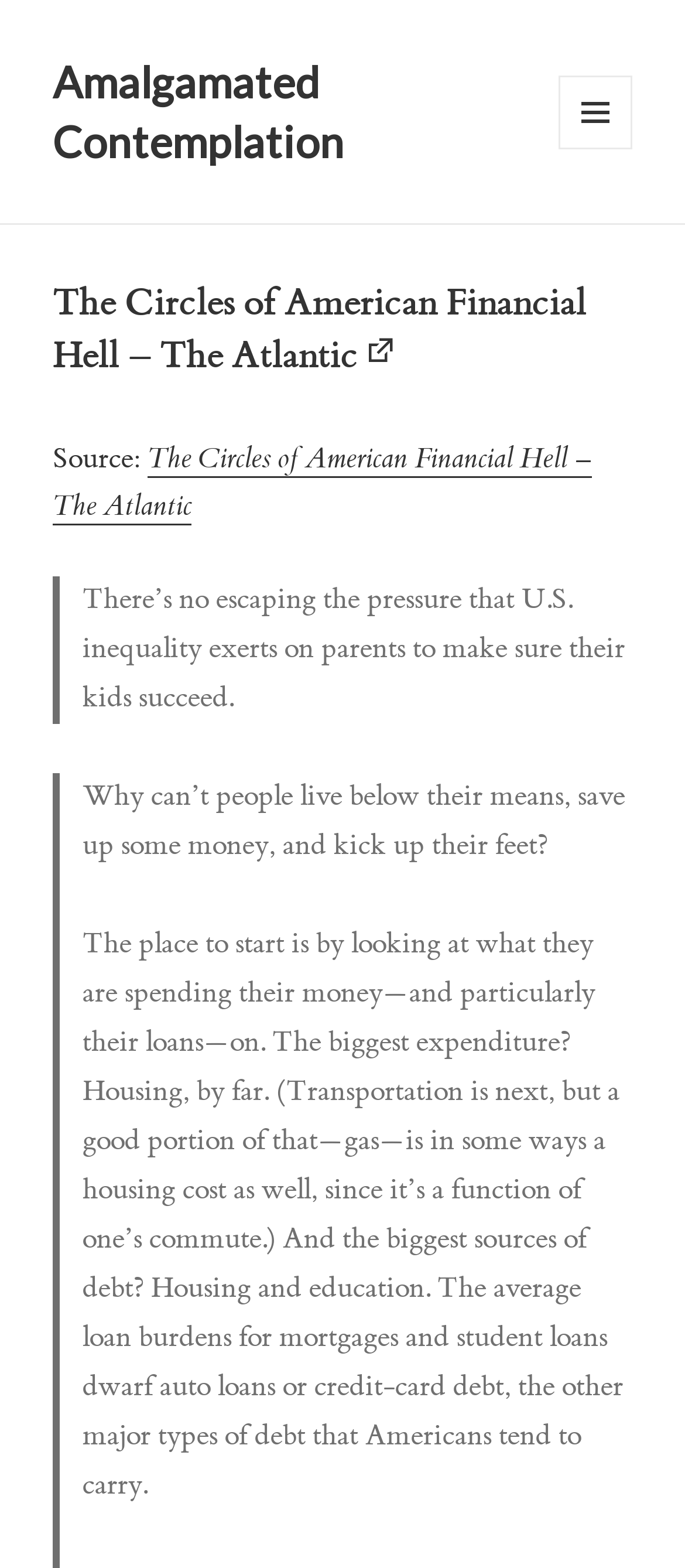Answer the question using only a single word or phrase: 
What is the main topic of the article?

American Financial Hell